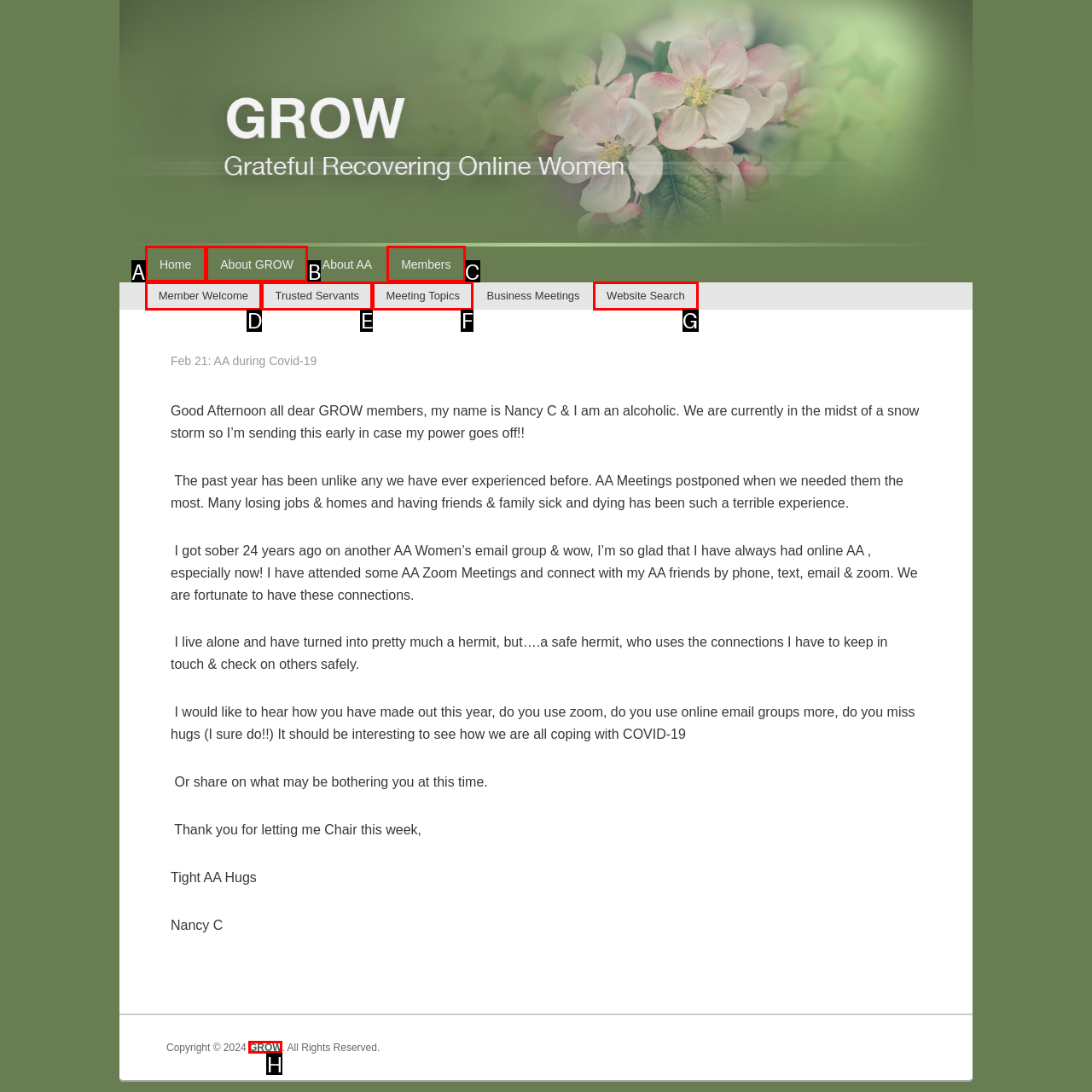Choose the option that aligns with the description: Home
Respond with the letter of the chosen option directly.

A